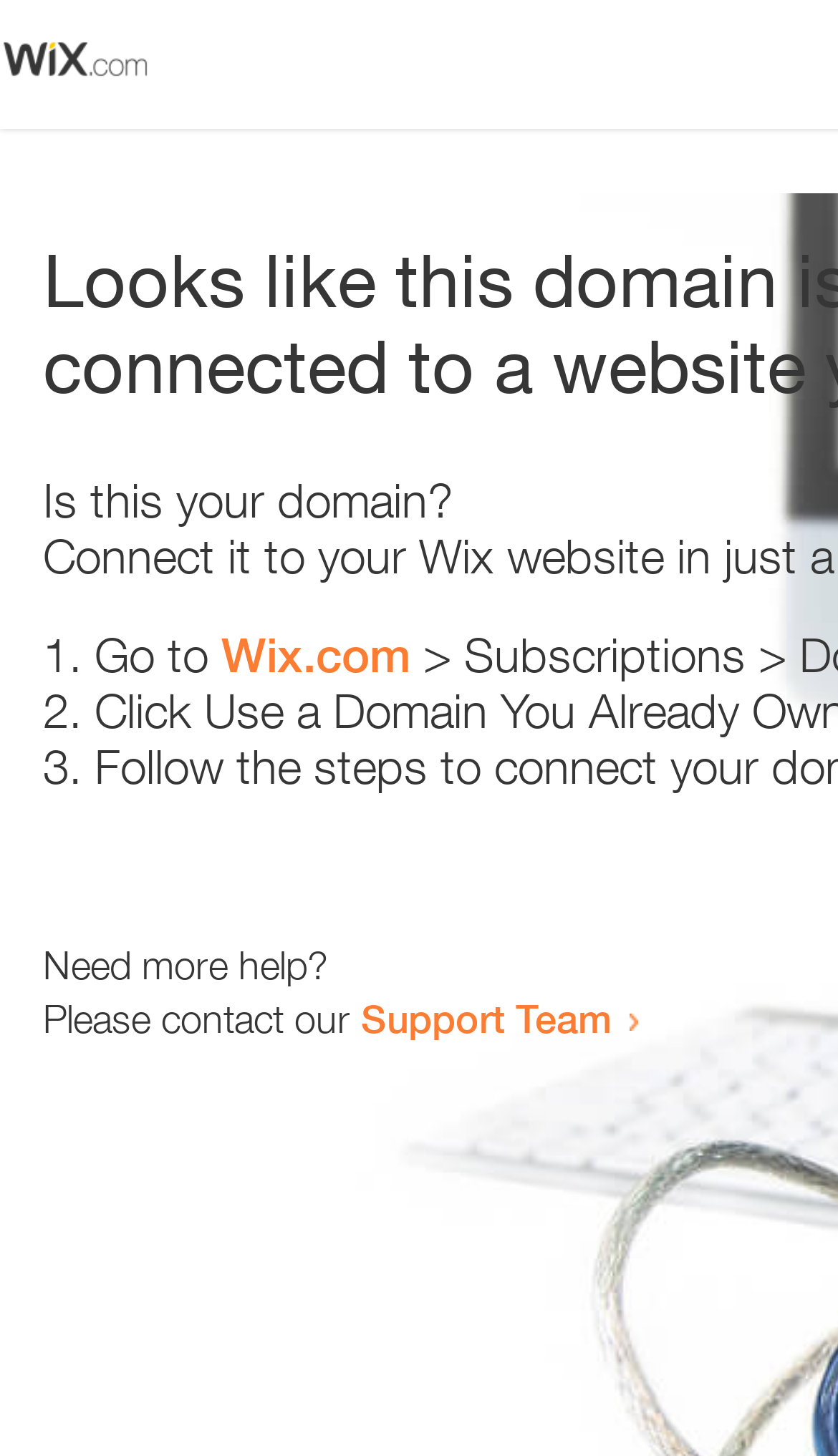What is the domain being referred to?
Look at the screenshot and respond with a single word or phrase.

Wix.com